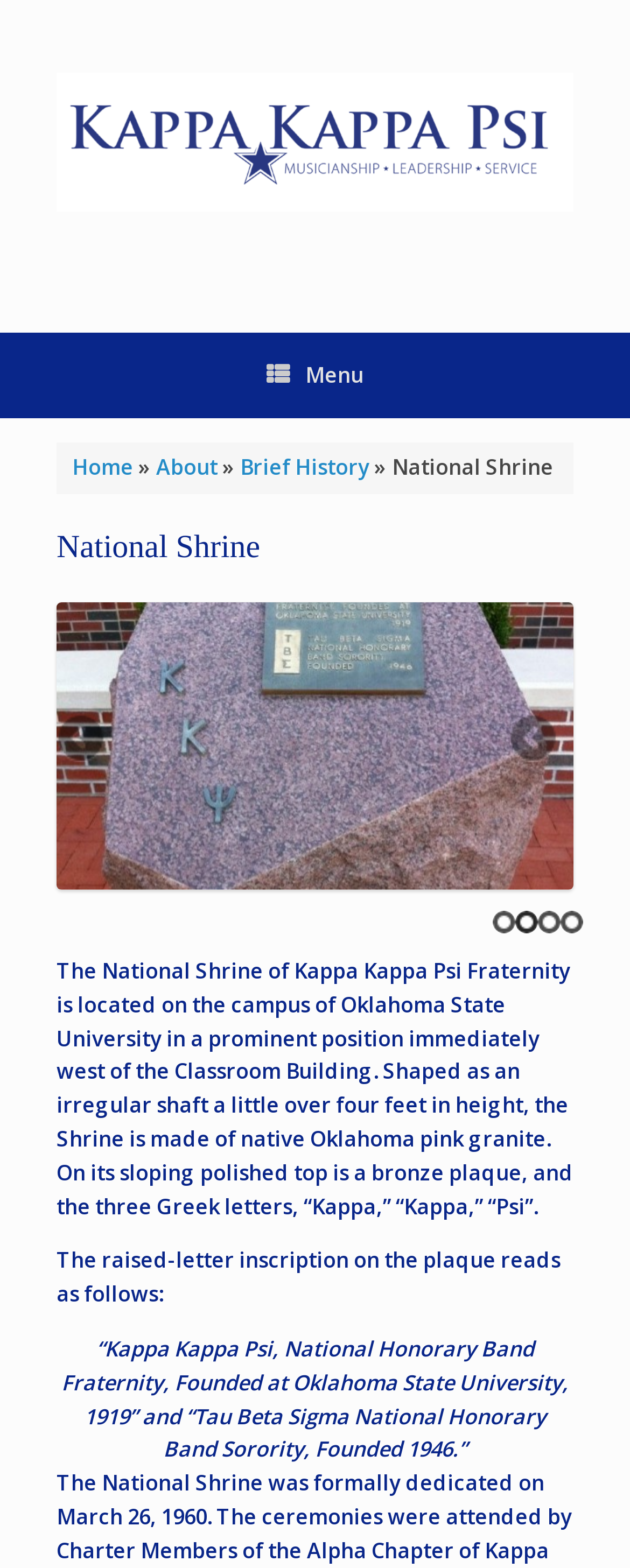Could you specify the bounding box coordinates for the clickable section to complete the following instruction: "View the brief history"?

[0.381, 0.289, 0.587, 0.307]